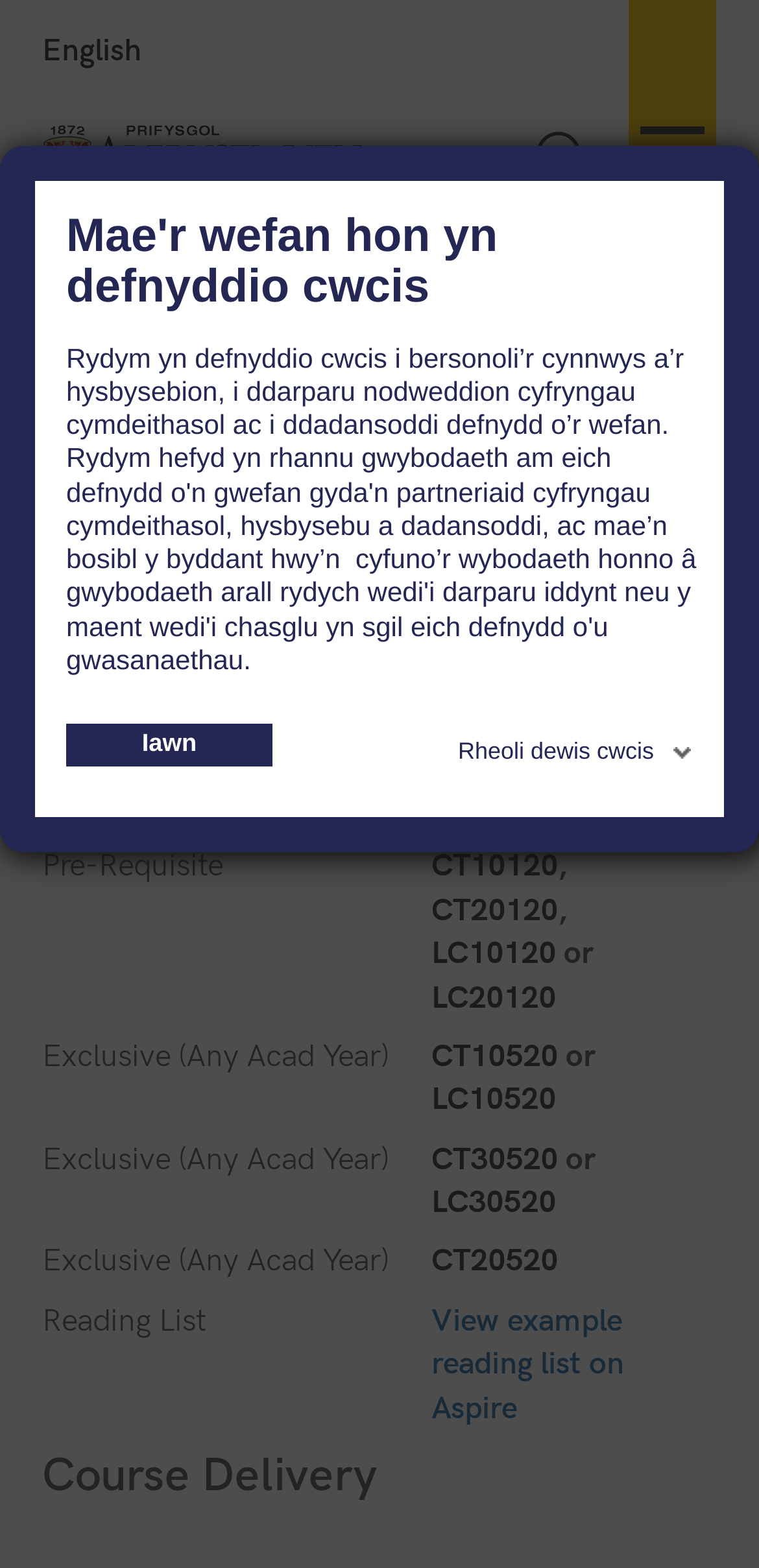Give a full account of the webpage's elements and their arrangement.

This webpage is about module information at Aberystwyth University. At the top, there is a dialog box with a heading "Mae'r wefan hon yn defnyddio cwcis" (This website uses cookies) and two links, "Iawn" (Okay) and "Rheoli dewis cwcis" (Manage cookie preferences). Below this dialog box, there is a link to "Aberystwyth University" with an accompanying image of the university's logo.

On the top-right corner, there are three links: "Toggle menu", "Toggle Search", and a language switcher to change the language to English. Below the language switcher, there is a heading "Gwybodaeth Modiwlau" (Module Information).

The main content of the webpage is a module description, which includes various details such as the module identifier, title, academic year, coordinator, semester, and pre-requisites. The module title is "Criminal Law", and it is taught in the 2024/2025 academic year. The coordinator is Mr. Edward Ditchfield, and the module is taught in Semester 2. There are several pre-requisites listed, including CT10120, CT20120, LC10120, and LC20120.

Below the module description, there are several links to exclusive modules, including CT10520, LC10520, CT30520, LC30520, CT20520, and LC20520. Finally, there is a section on "Course Delivery" and a link to view an example reading list on Aspire.